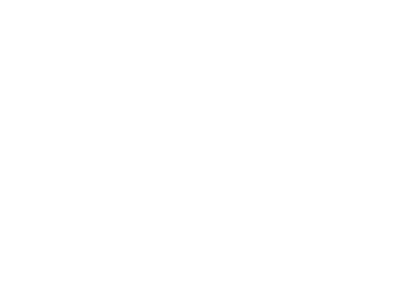What is the tone conveyed by the overall design?
Using the image as a reference, answer with just one word or a short phrase.

Reliability and service quality